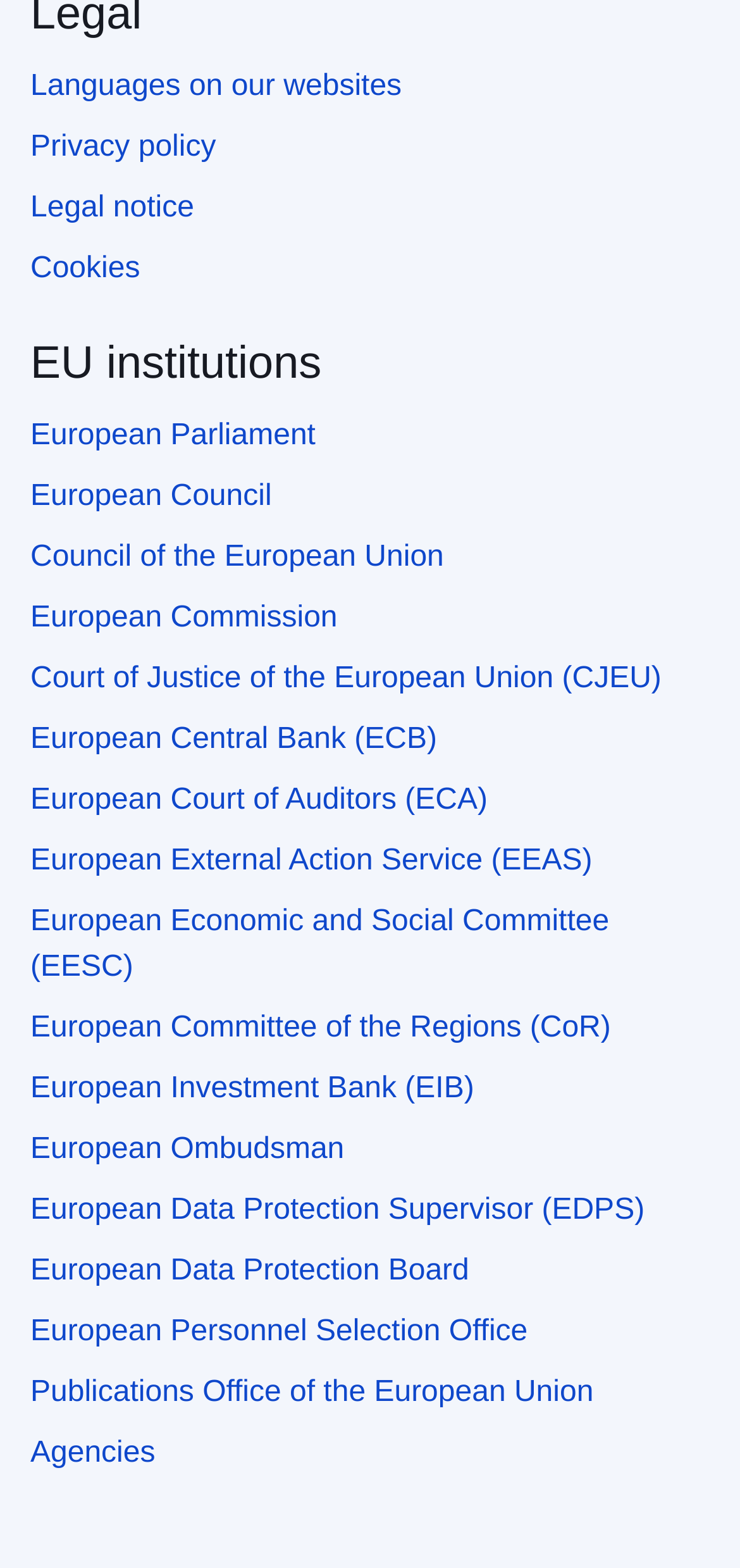Indicate the bounding box coordinates of the element that needs to be clicked to satisfy the following instruction: "Read the privacy policy". The coordinates should be four float numbers between 0 and 1, i.e., [left, top, right, bottom].

[0.041, 0.083, 0.292, 0.104]